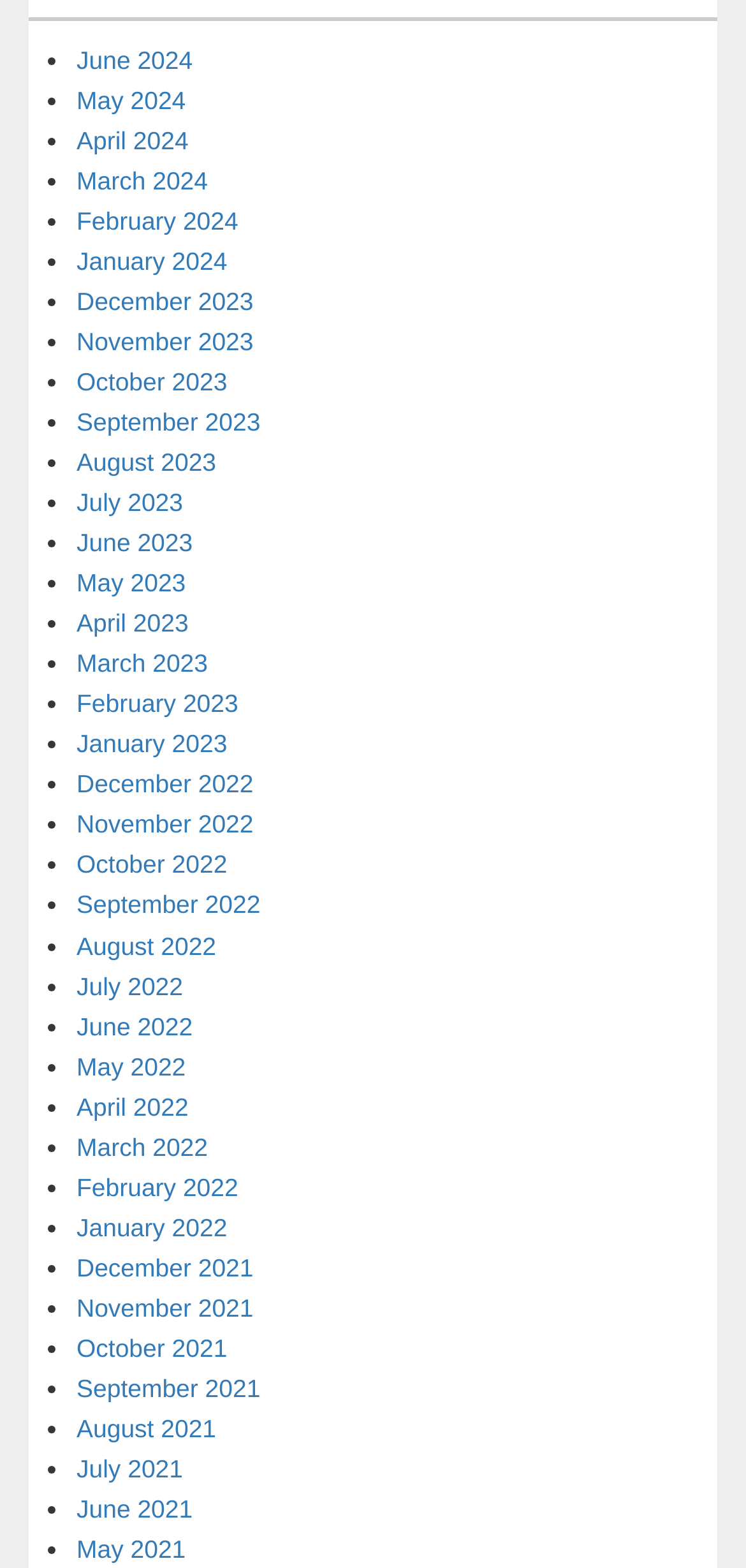Respond to the question below with a concise word or phrase:
What is the earliest month listed?

December 2021